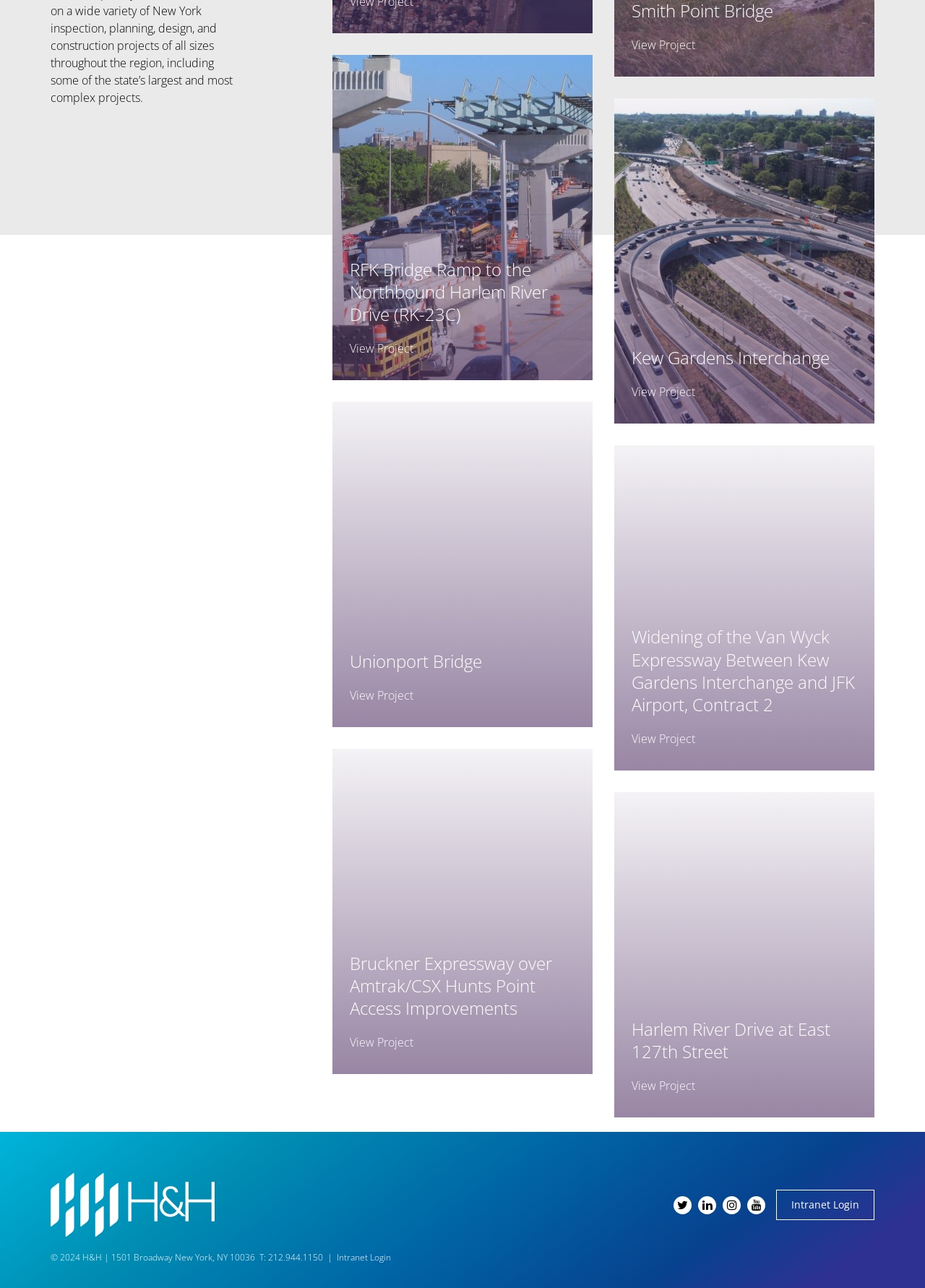Given the element description View Project, predict the bounding box coordinates for the UI element in the webpage screenshot. The format should be (top-left x, top-left y, bottom-right x, bottom-right y), and the values should be between 0 and 1.

[0.664, 0.346, 0.945, 0.598]